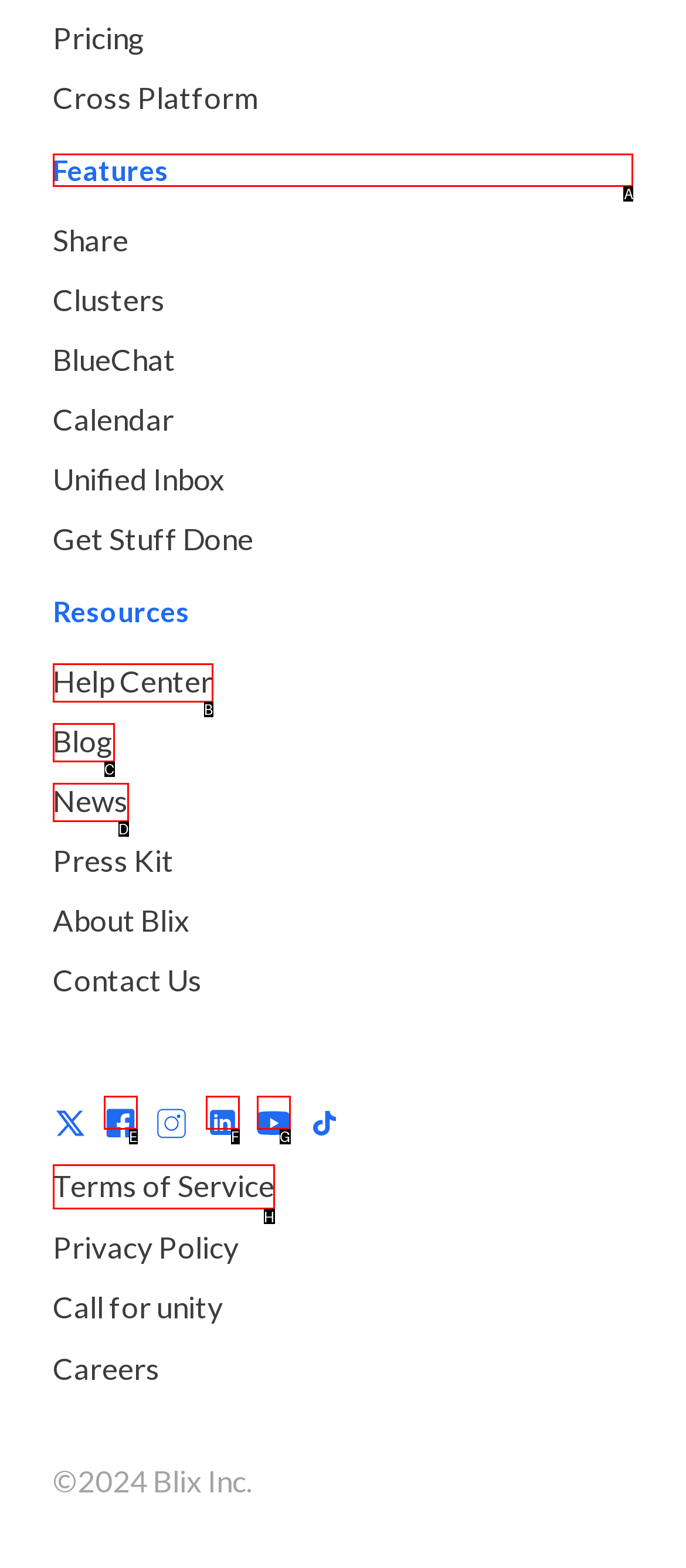Determine the correct UI element to click for this instruction: Explore features. Respond with the letter of the chosen element.

A